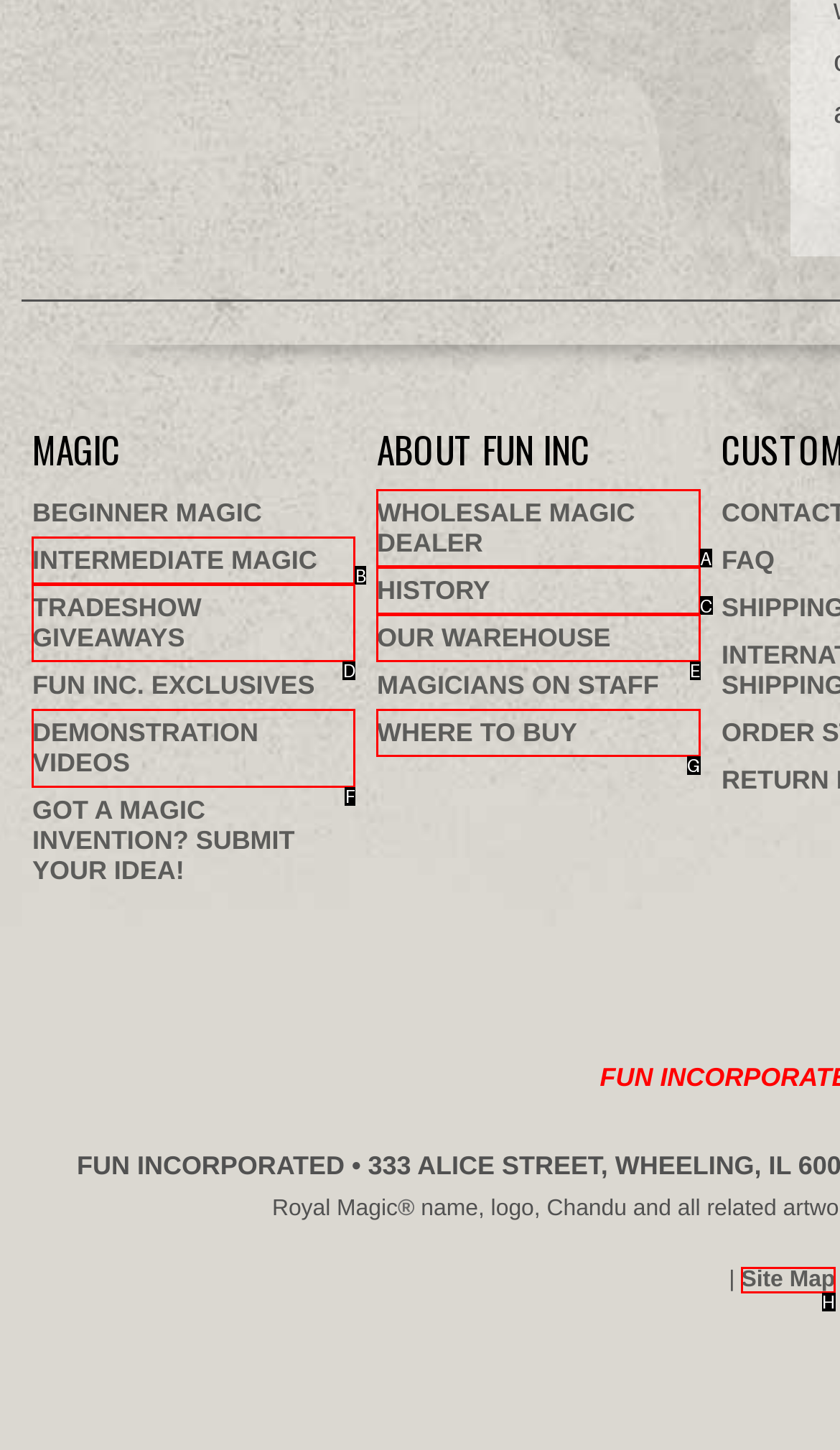Choose the UI element you need to click to carry out the task: View DEMONSTRATION VIDEOS.
Respond with the corresponding option's letter.

F